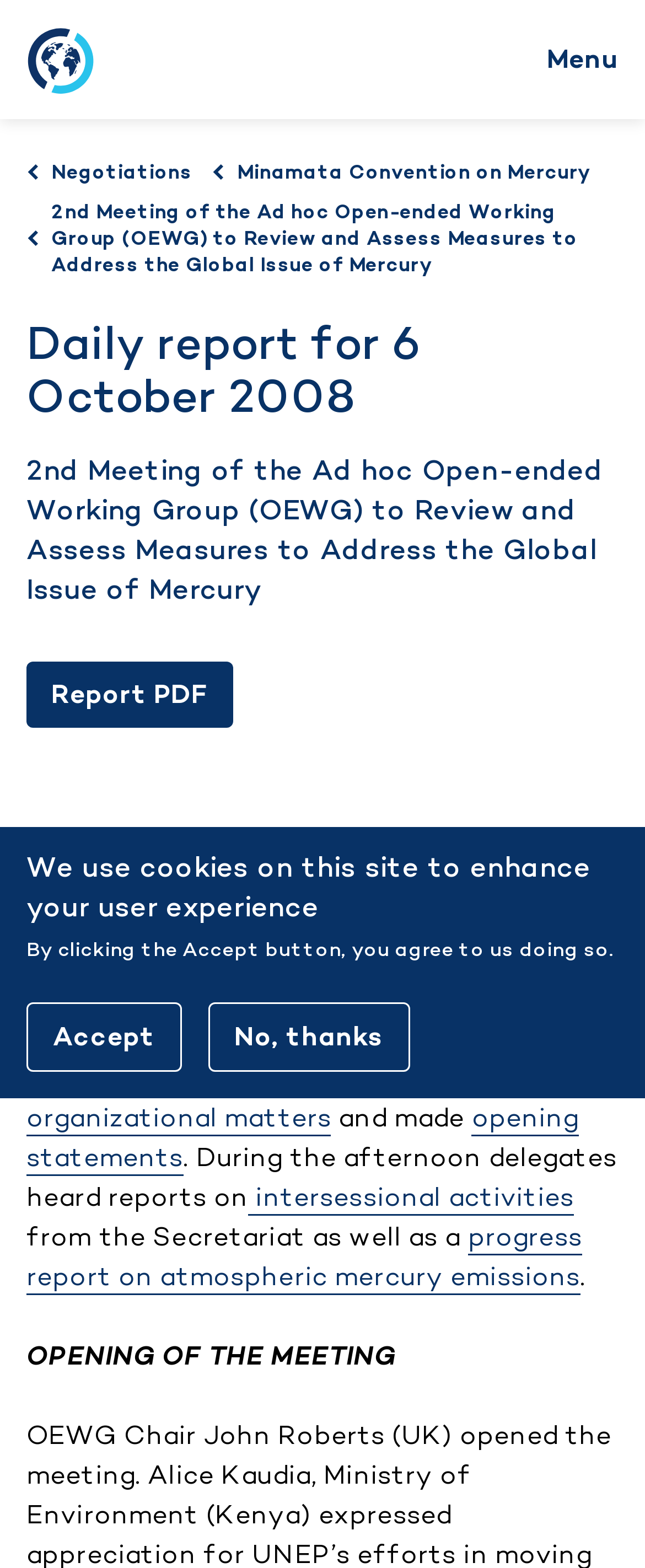Using the description "organizational matters", predict the bounding box of the relevant HTML element.

[0.041, 0.701, 0.514, 0.725]